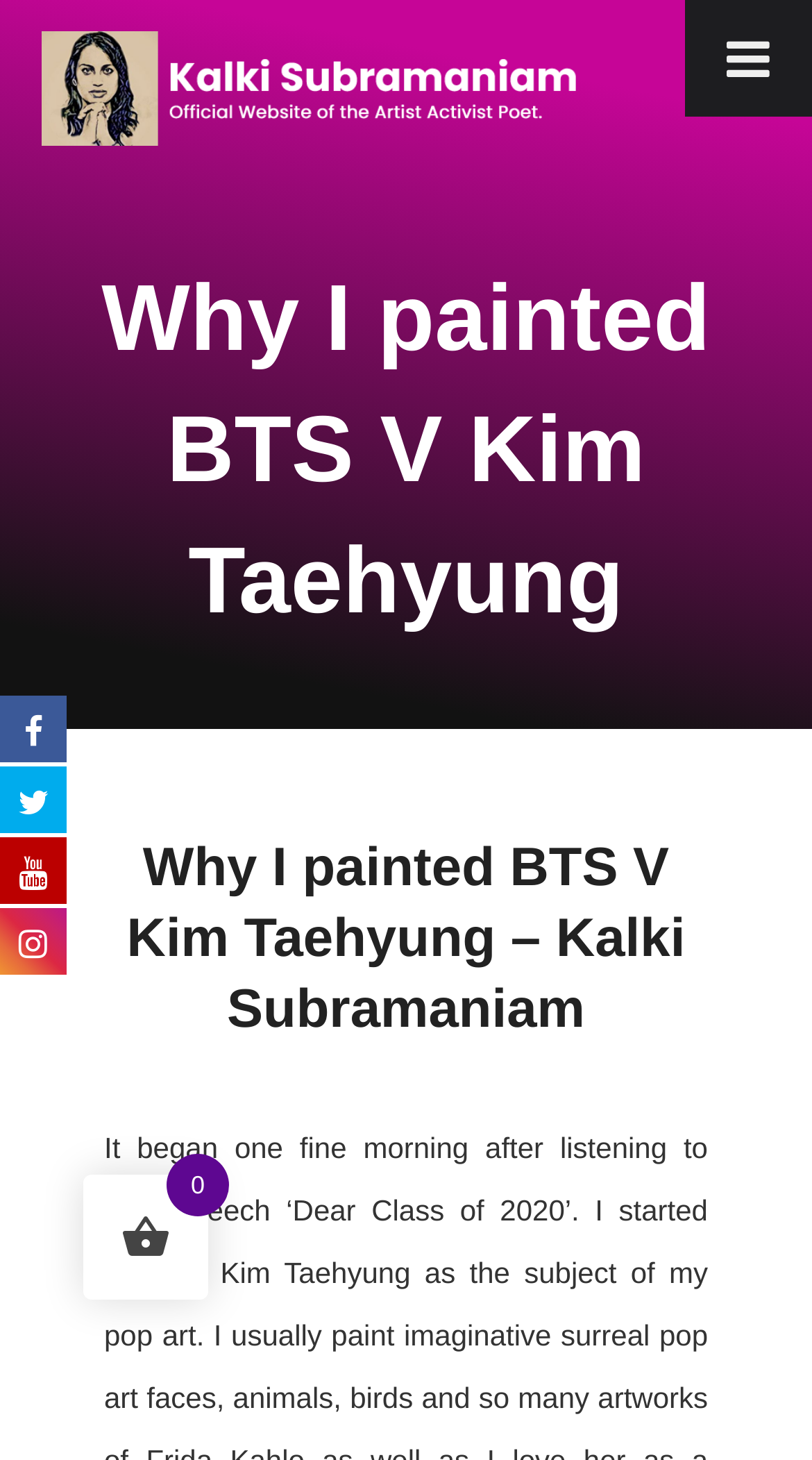Predict the bounding box coordinates of the UI element that matches this description: "aria-label="Toggle Menu"". The coordinates should be in the format [left, top, right, bottom] with each value between 0 and 1.

[0.844, 0.0, 1.0, 0.08]